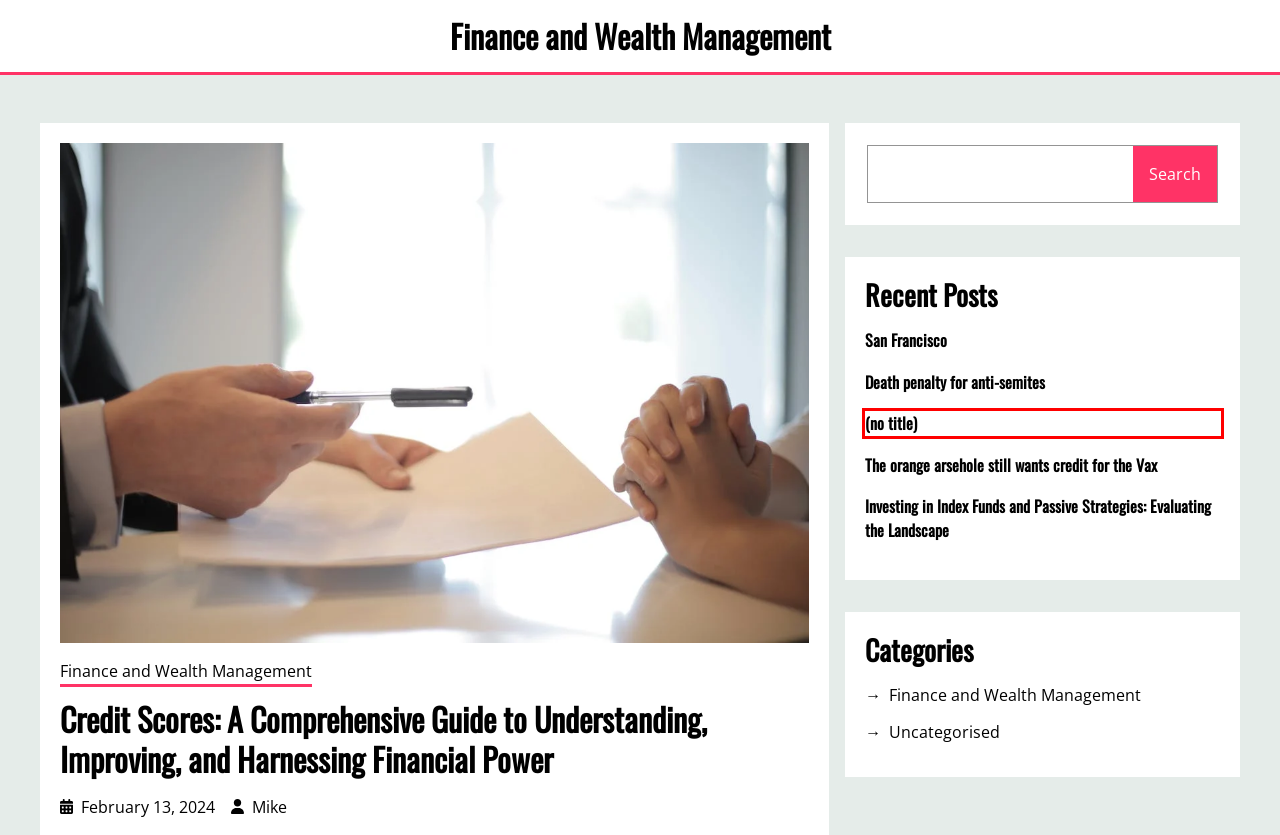Given a webpage screenshot with a red bounding box around a particular element, identify the best description of the new webpage that will appear after clicking on the element inside the red bounding box. Here are the candidates:
A. The orange arsehole still wants credit for the Vax - Burning Satan
B. Finance and Wealth Management - Burning Satan
C. - Burning Satan
D. Investing in Index Funds and Passive Strategies: Evaluating the Landscape - Burning Satan
E. San Francisco - Burning Satan
F. Uncategorised - Burning Satan
G. Burning Satan - Finance and Wealth Management
H. Death penalty for anti-semites - Burning Satan

C